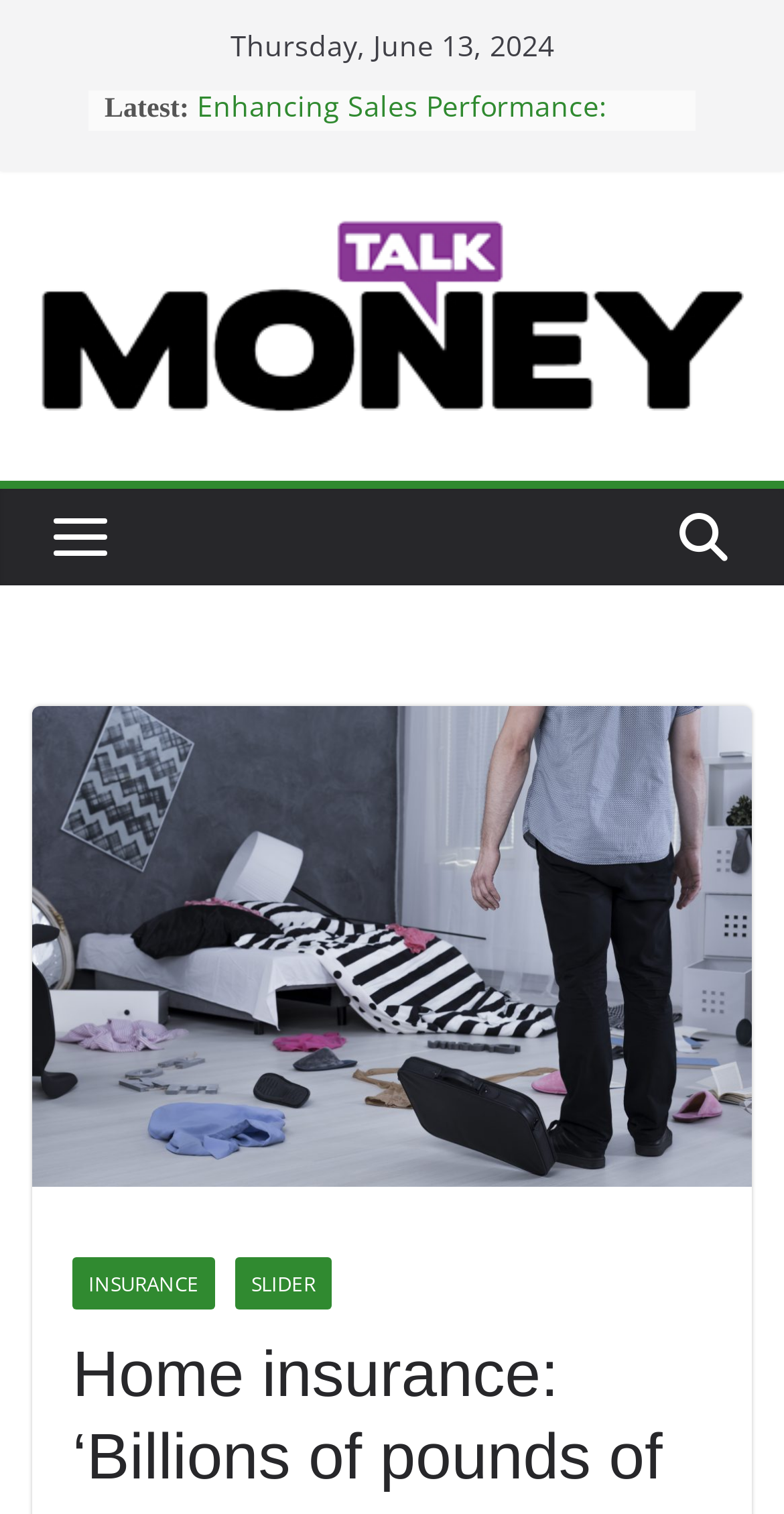Provide a brief response to the question below using a single word or phrase: 
What is the logo displayed at the top of the webpage?

Talk Money Logo